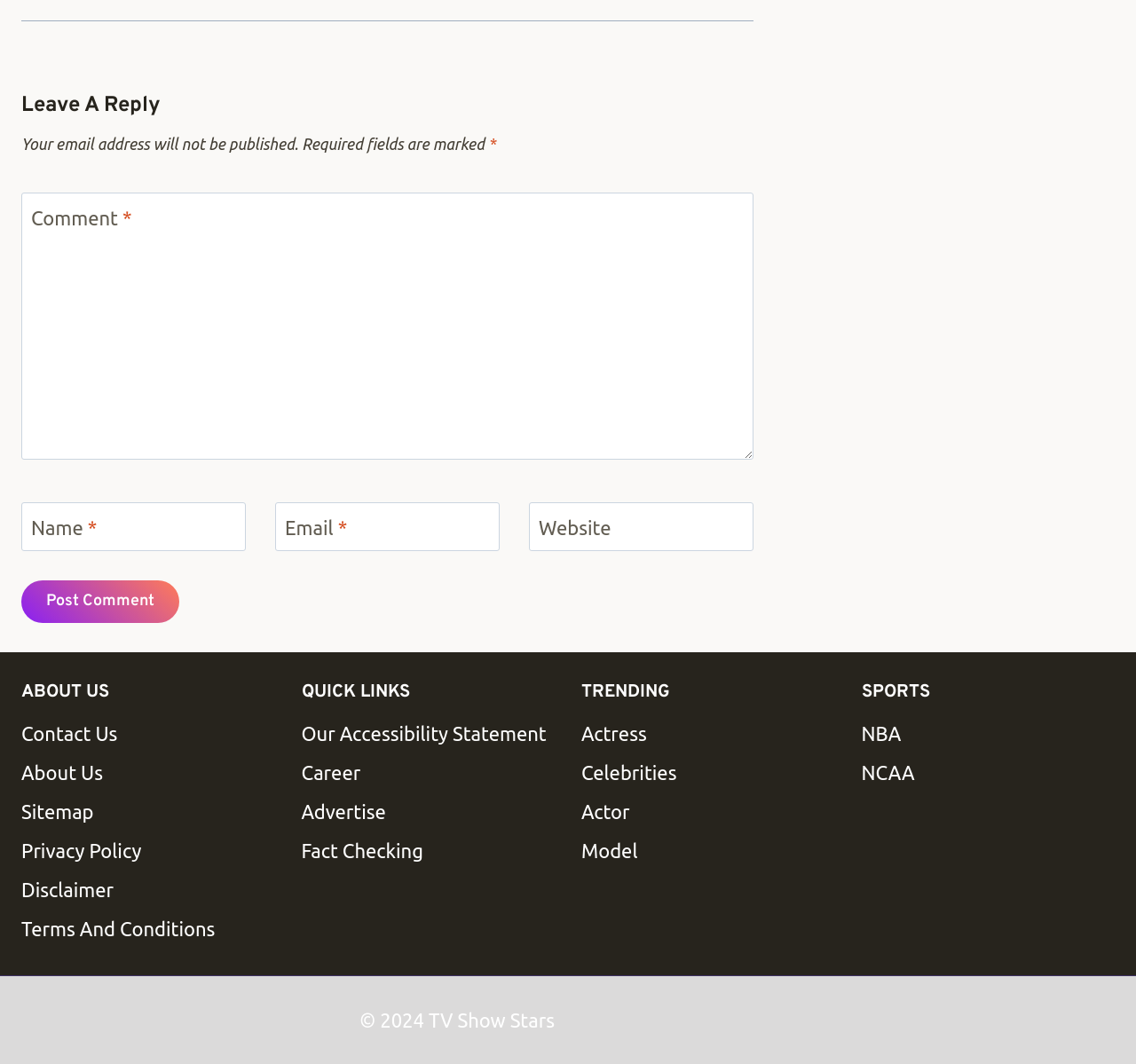Answer the question using only a single word or phrase: 
What is the theme of the links in the 'TRENDING' section?

Celebrities